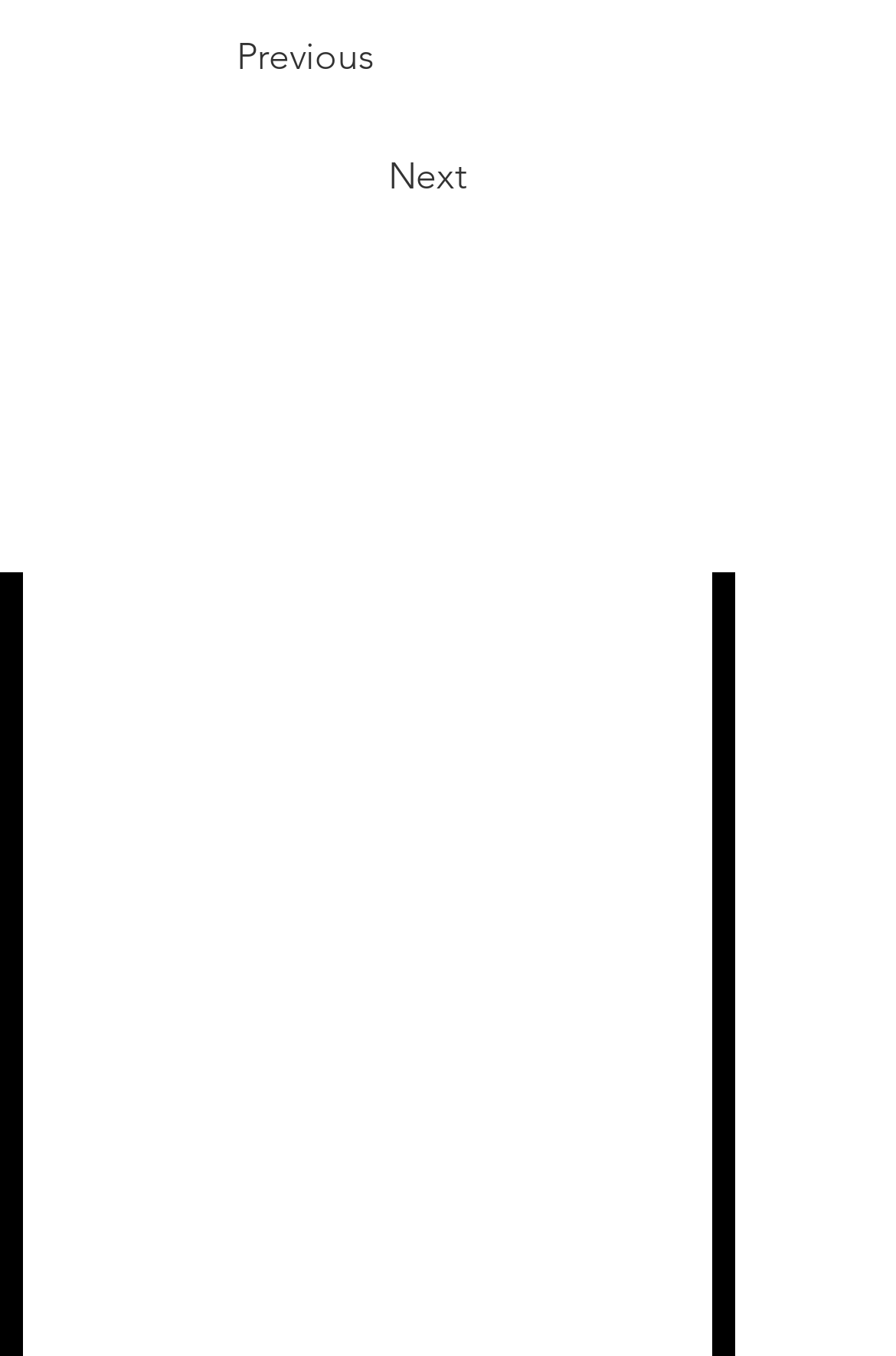Analyze the image and deliver a detailed answer to the question: What is the name of the bookshop?

I found the answer by looking at the StaticText element with the text 'THE MADHATTER BOOKSHOP' located at [0.093, 0.567, 0.699, 0.606]. This text is likely to be the name of the bookshop.